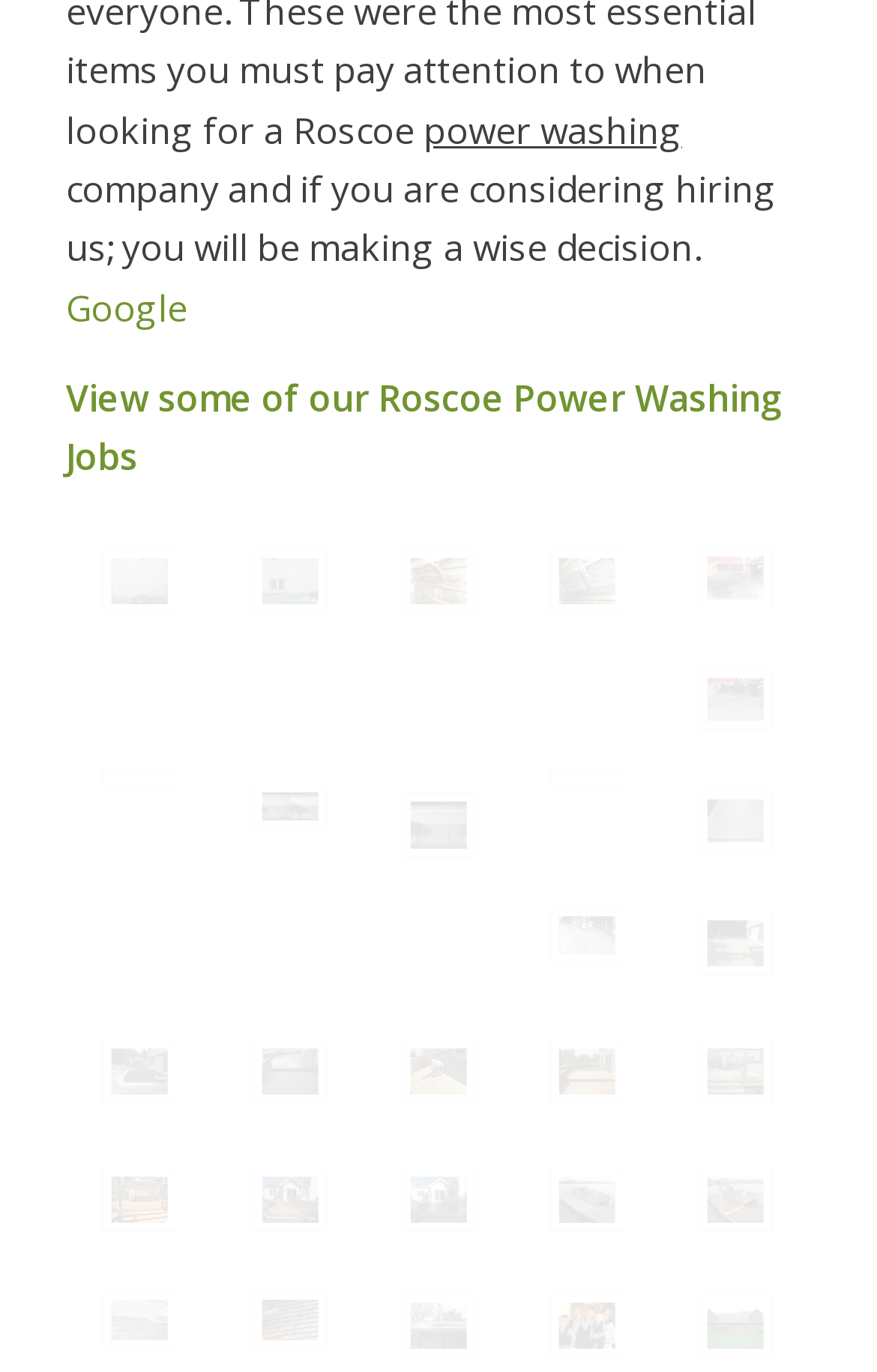How many links are related to 'Northern IL'?
Answer the question with a thorough and detailed explanation.

There are two links related to 'Northern IL', namely 'Northern IL. Hood cleaning service' and 'Northern Il hood cleaners', which can be inferred from the link texts and their corresponding bounding box coordinates.